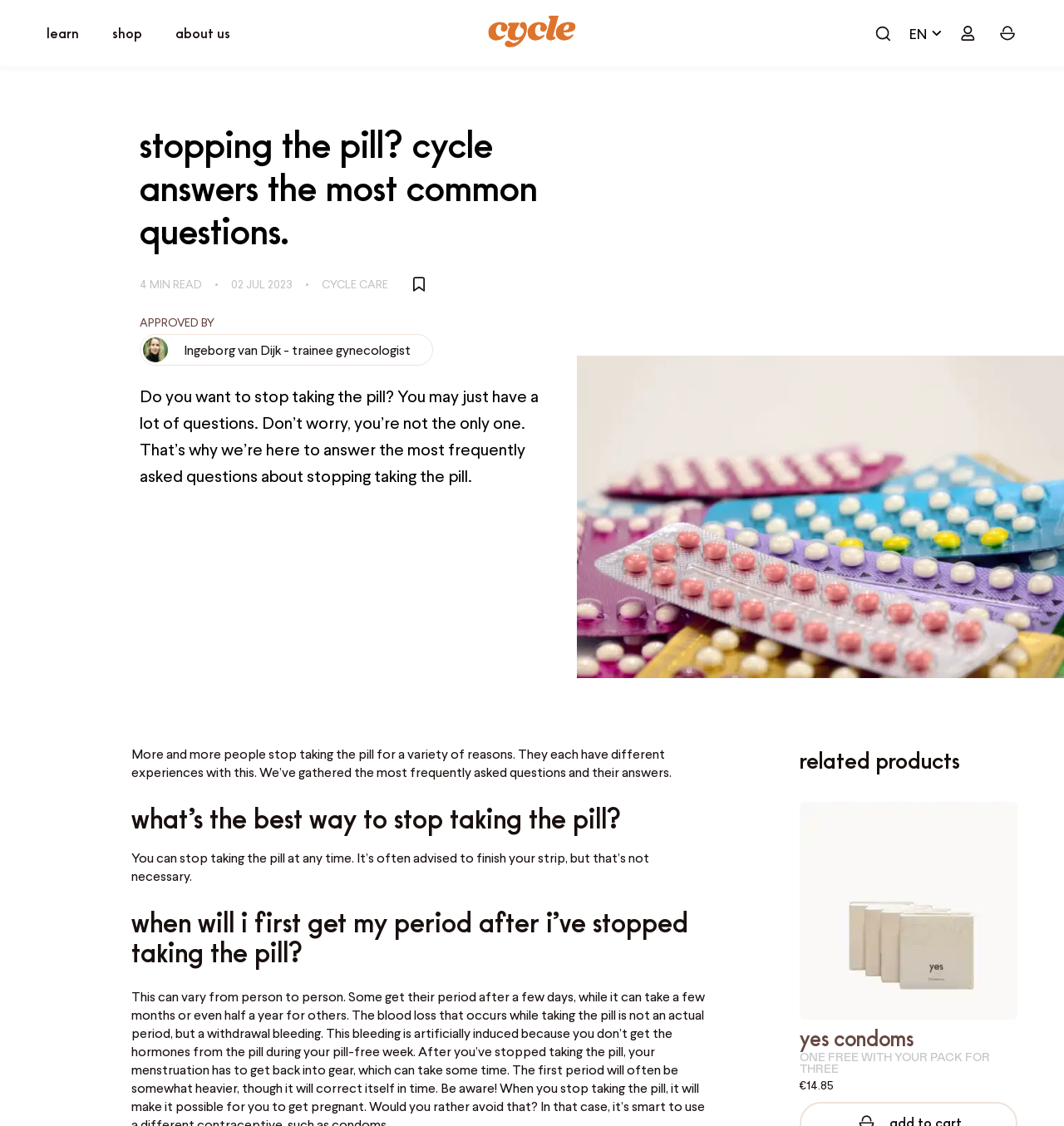Please identify the bounding box coordinates of the clickable element to fulfill the following instruction: "open shop". The coordinates should be four float numbers between 0 and 1, i.e., [left, top, right, bottom].

[0.105, 0.023, 0.134, 0.037]